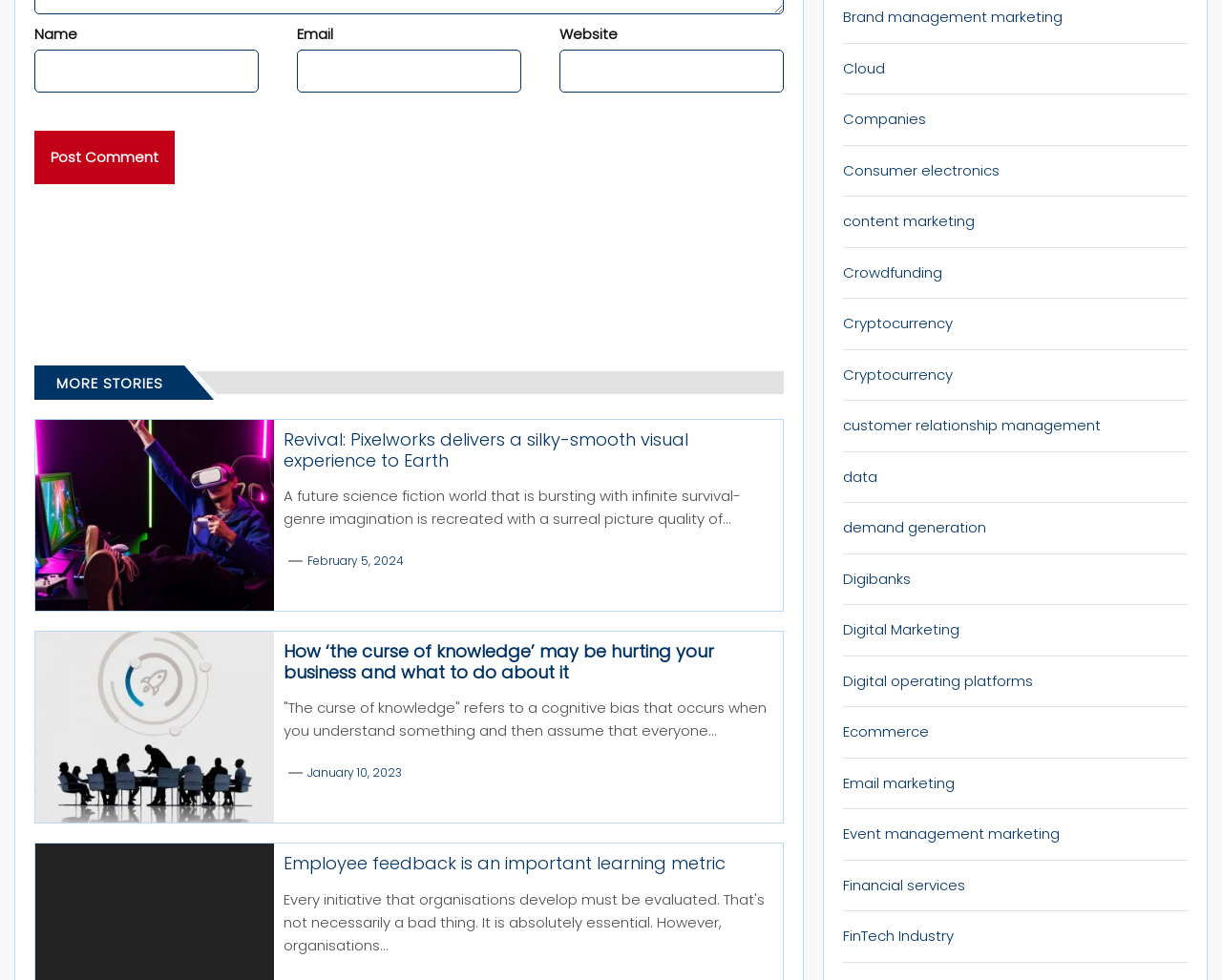What is the purpose of the textboxes at the top?
Look at the image and provide a detailed response to the question.

The textboxes at the top of the webpage are labeled as 'Name', 'Email', and 'Website', and are accompanied by a 'Post Comment' button. This suggests that the purpose of these textboxes is to allow users to enter their information and post a comment.